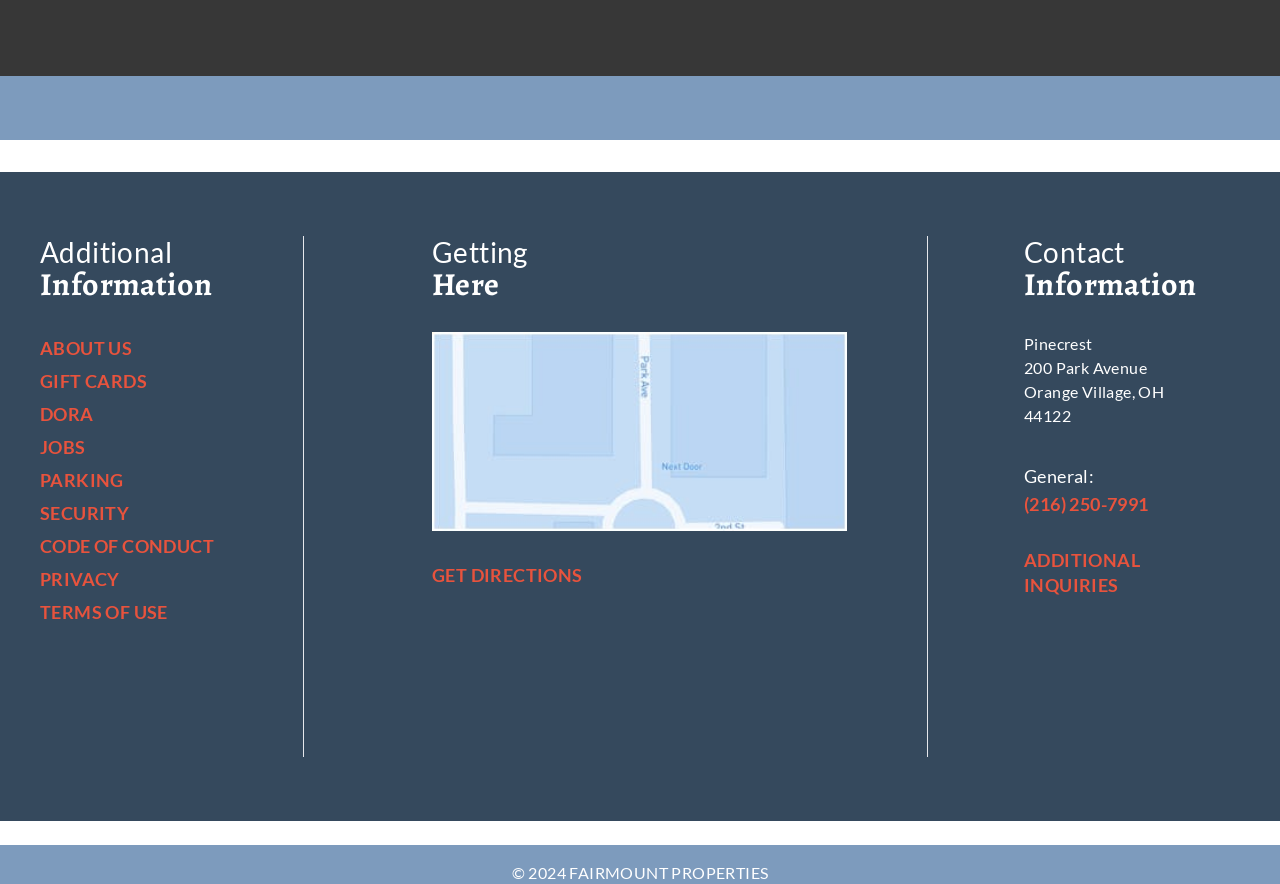Refer to the image and provide an in-depth answer to the question: 
What is the company name at the bottom of the page?

I found the answer by looking at the bottom of the page, where the copyright information is located, and it says '© 2024 Fairmount Properties'.